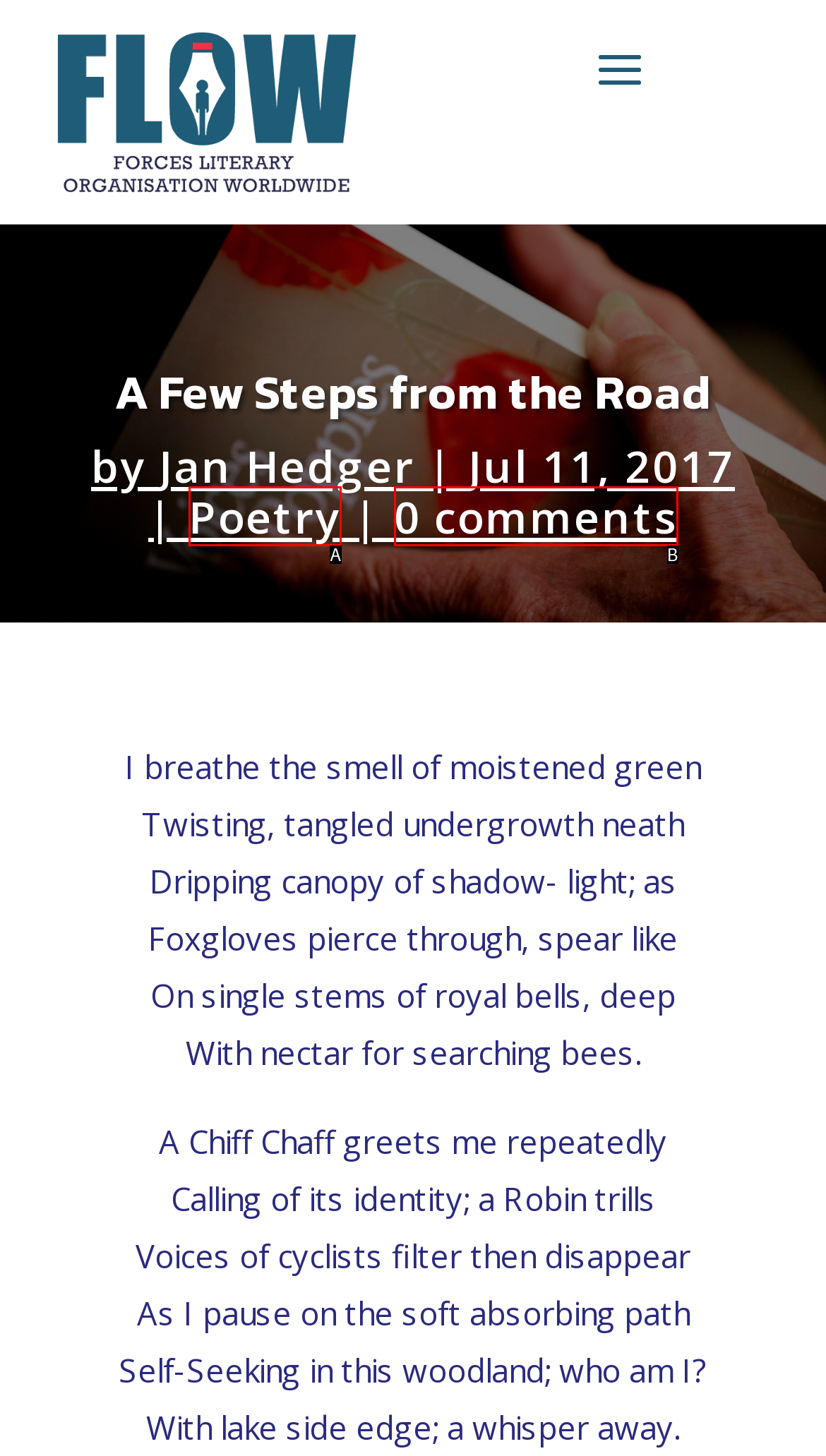Select the letter that aligns with the description: Poetry. Answer with the letter of the selected option directly.

A